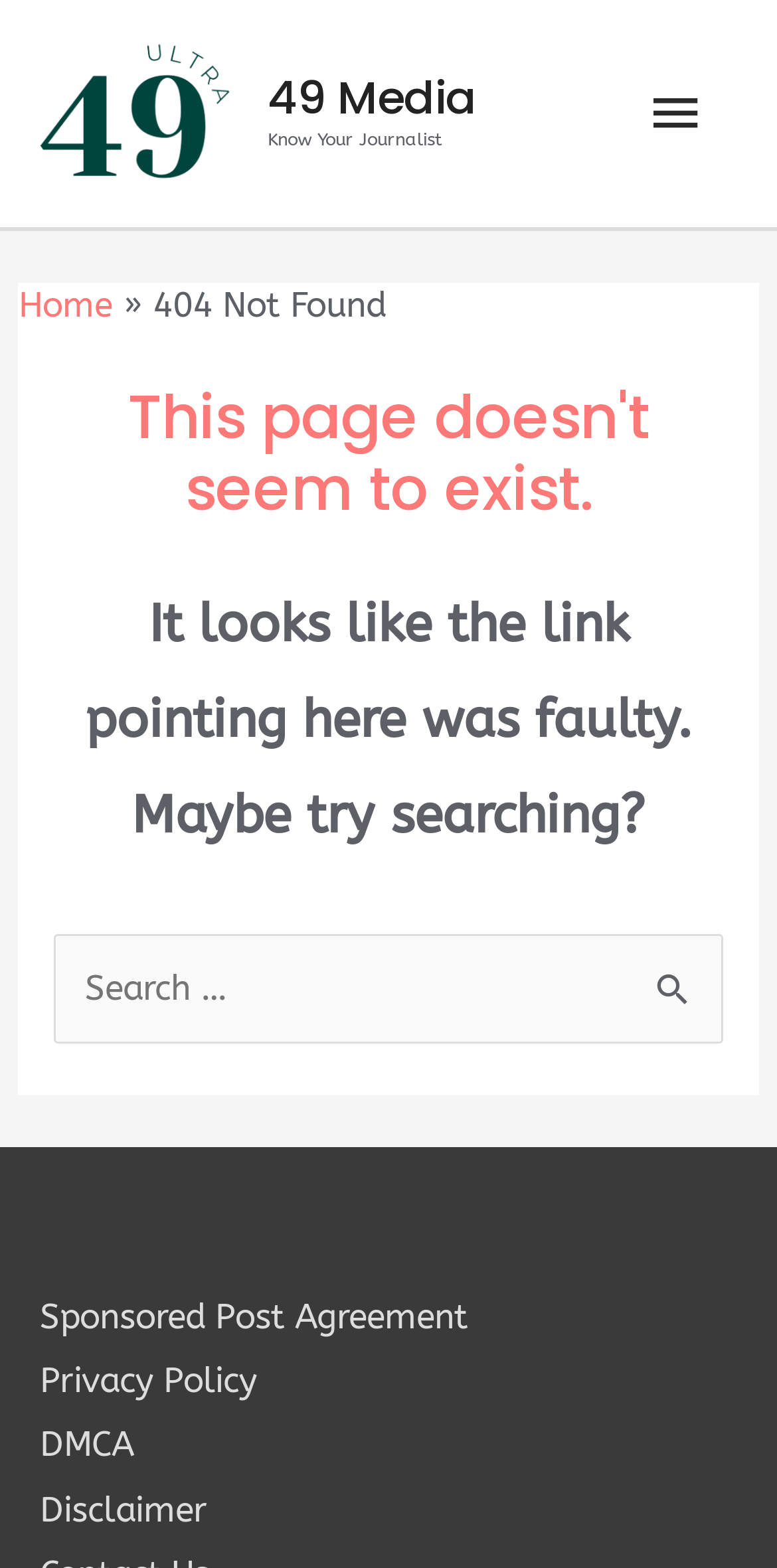Please identify the bounding box coordinates of the clickable region that I should interact with to perform the following instruction: "Click the 49 Media logo". The coordinates should be expressed as four float numbers between 0 and 1, i.e., [left, top, right, bottom].

[0.051, 0.022, 0.3, 0.122]